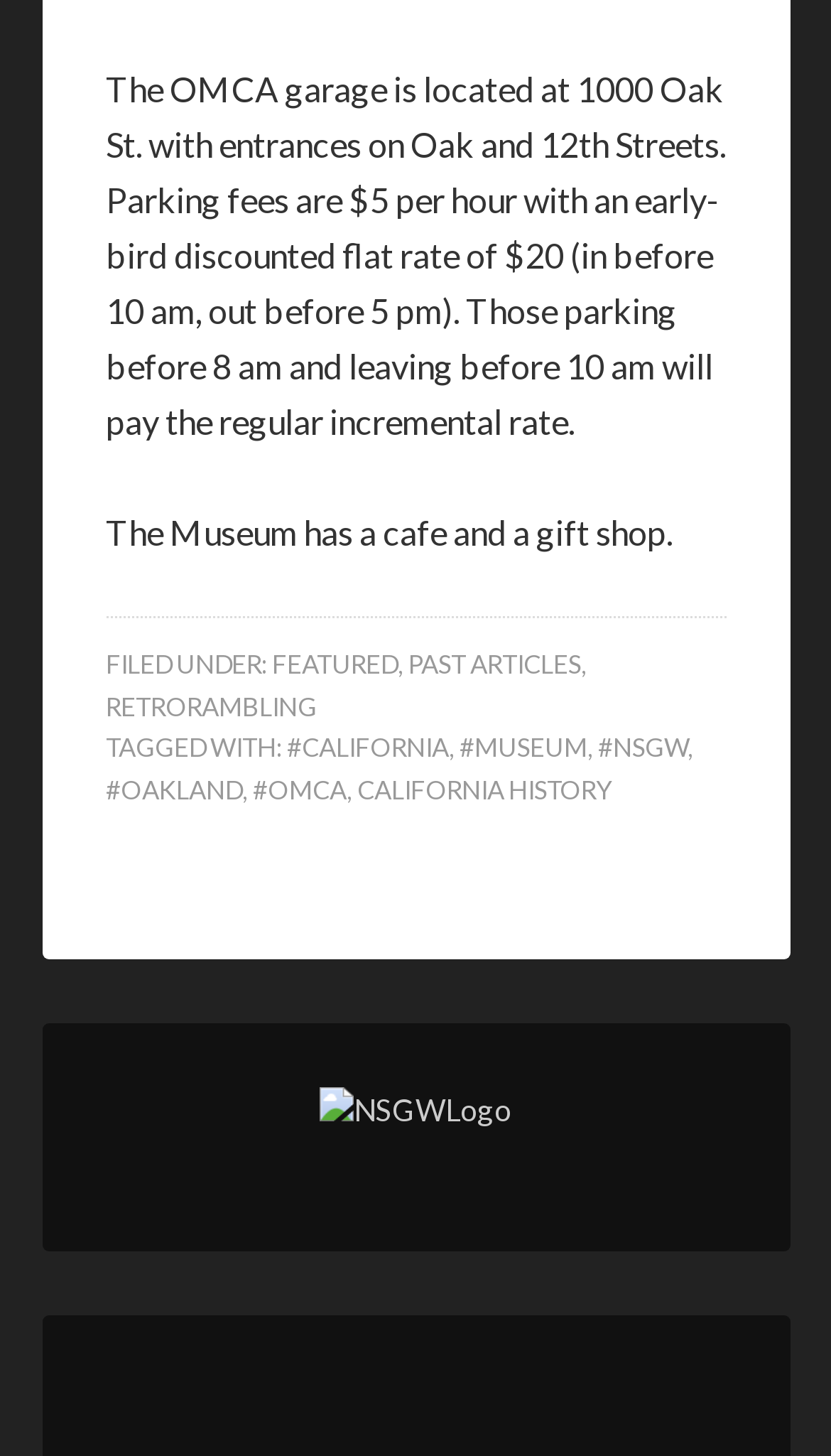Please find the bounding box coordinates of the element that must be clicked to perform the given instruction: "click FEATURED". The coordinates should be four float numbers from 0 to 1, i.e., [left, top, right, bottom].

[0.327, 0.445, 0.478, 0.467]